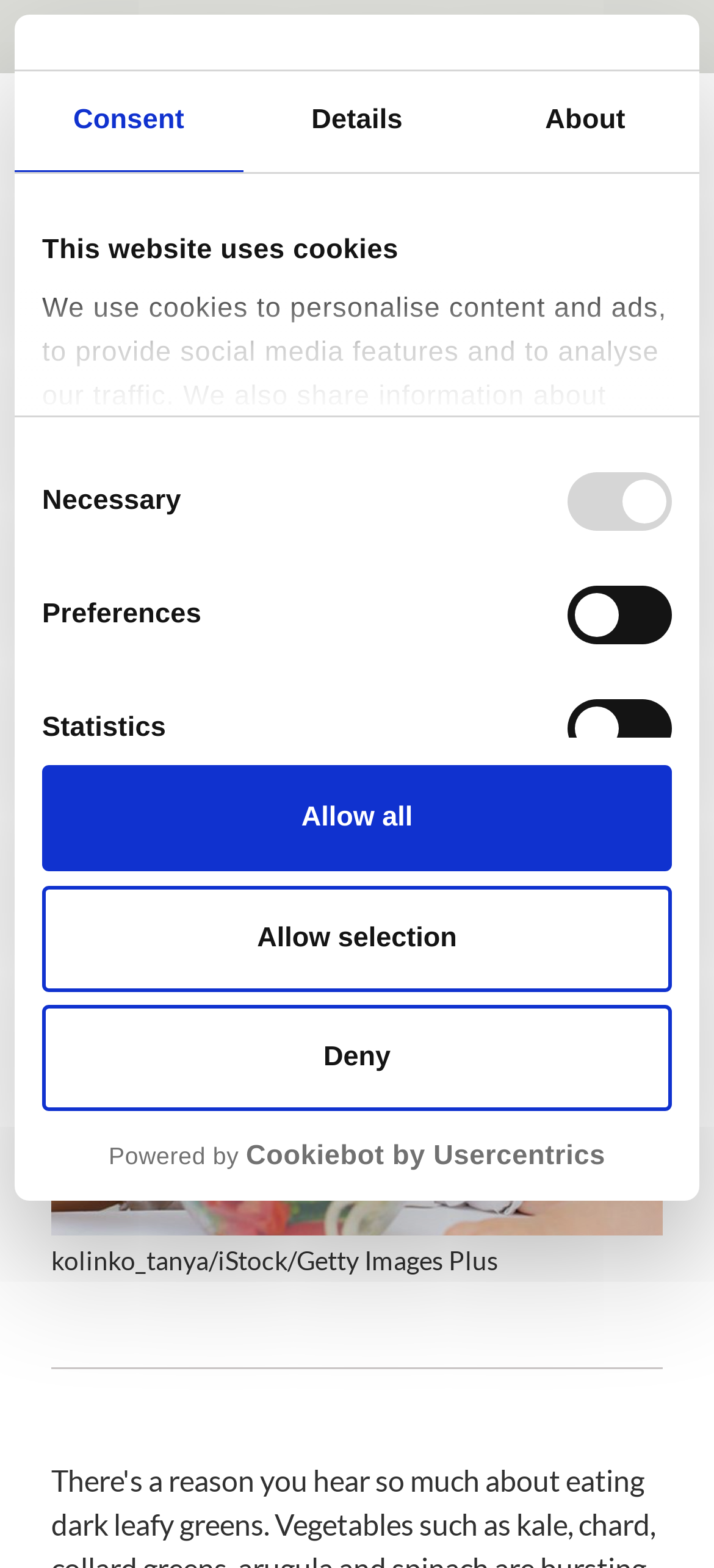Illustrate the webpage with a detailed description.

This webpage is about "How to Get Your Kids to Eat Dark Leafy Greens". At the top, there is a dialog box about cookies, which is a modal window that appears on top of the main content. Below the dialog box, there are three tabs: "Consent", "Details", and "About". The "Consent" tab is selected by default, and it contains a tab panel with a heading "This website uses cookies" and a paragraph of text explaining the use of cookies. There are also four checkboxes for selecting cookie preferences: "Necessary", "Preferences", "Statistics", and "Marketing". 

To the right of the dialog box, there are three buttons: "Deny", "Allow selection", and "Allow all". Below these buttons, there is a link to a logo that opens in a new window, along with the text "Powered by Cookiebot by Usercentrics".

On the top left, there is a button "Browse Academy Websites" and a link to the "eatright.org" logo, which is an image. On the top right, there is a button "Toggle Menu". 

The main content of the webpage starts below these elements. There is a region with a heading "How to Get Your Kids to Eat Dark Leafy Greens", which is the title of the webpage. Below the heading, there is a navigation section with breadcrumbs, including a link to "Vegetables". 

To the right of the breadcrumbs, there is an image of the "Kids Eat Right Logo". Below the logo, there is a heading with the same title as the webpage, followed by the text "Contributors: Esther Ellis, MS, RDN, LDN" and the publication and review dates. 

Below this section, there is a figure with an image of a child eating a salad, and a figcaption with the credit "kolinko_tanya/iStock/Getty Images Plus". Finally, there is a horizontal separator at the bottom of the page.